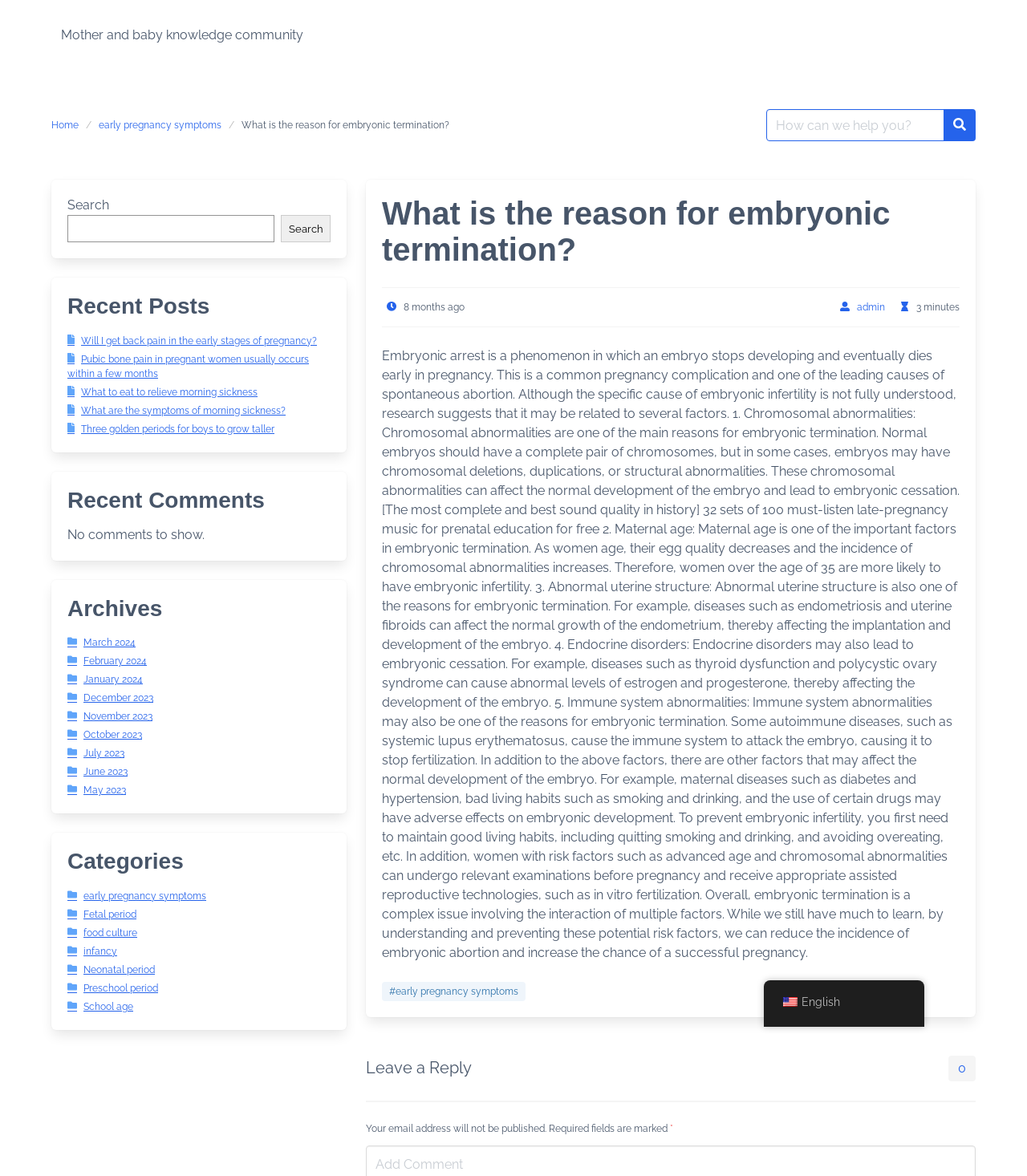Locate the bounding box coordinates of the segment that needs to be clicked to meet this instruction: "Leave a reply to the article".

[0.356, 0.9, 0.459, 0.916]